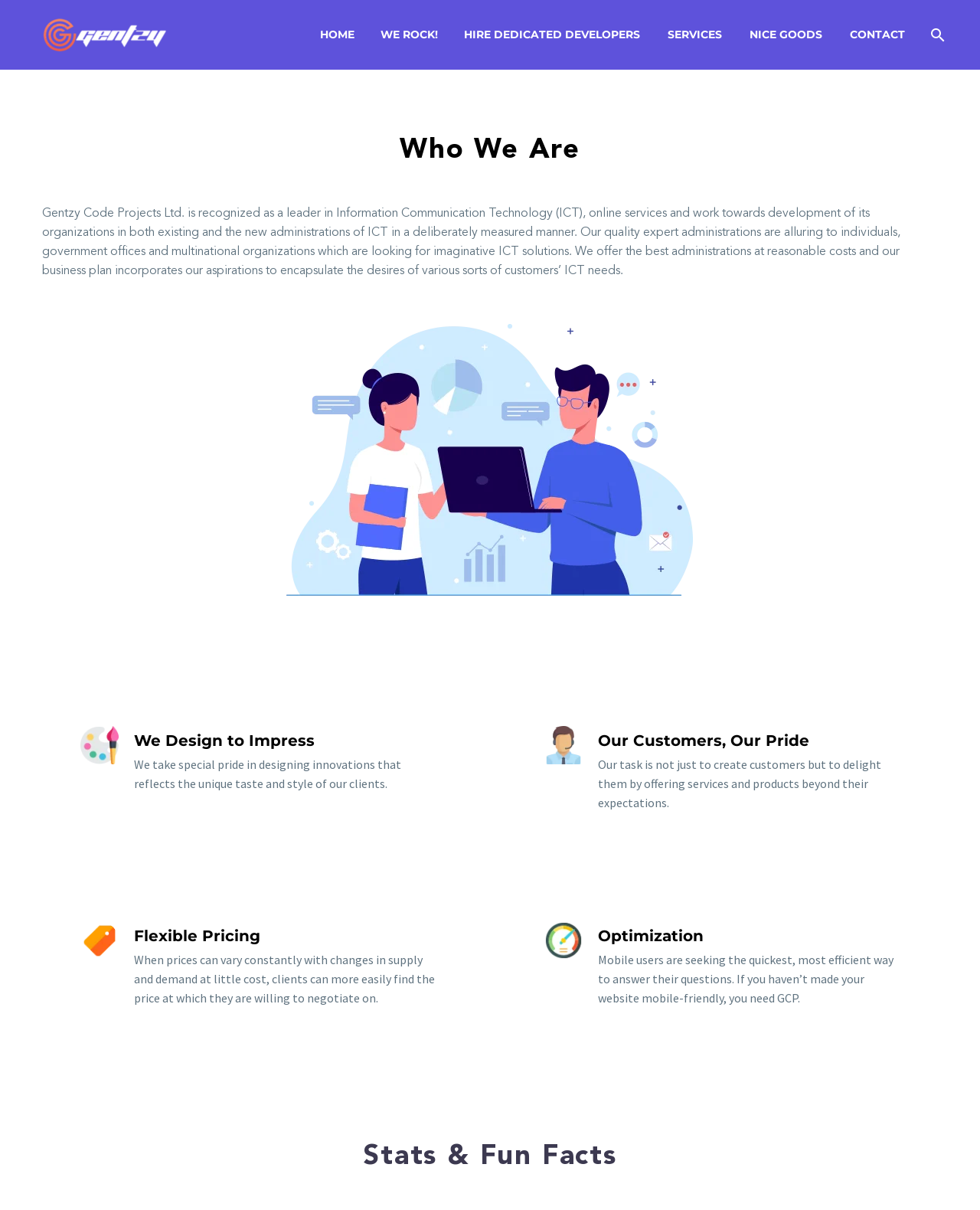Based on the element description Hire Dedicated Developers, identify the bounding box coordinates for the UI element. The coordinates should be in the format (top-left x, top-left y, bottom-right x, bottom-right y) and within the 0 to 1 range.

[0.462, 0.021, 0.665, 0.037]